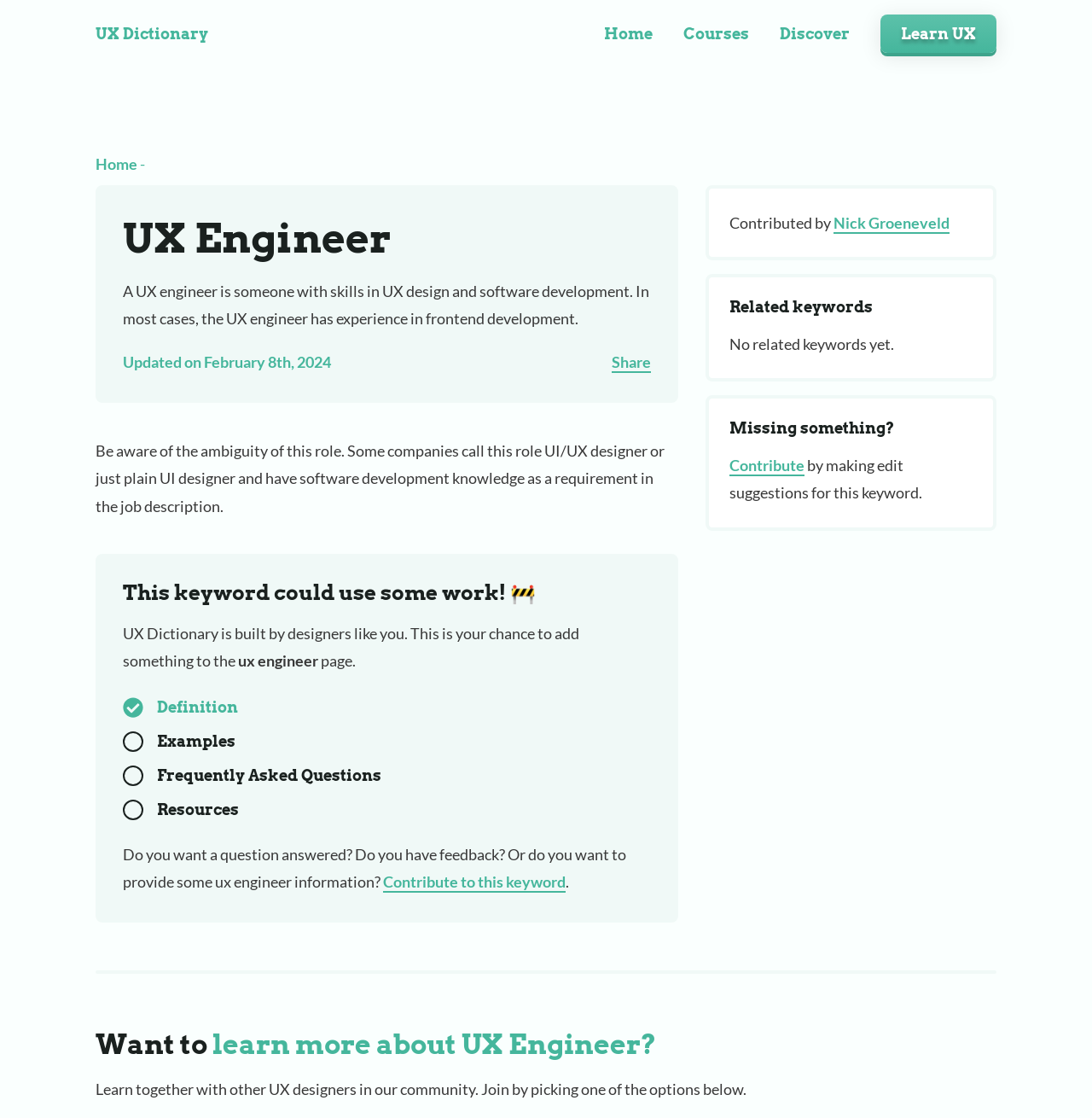Please specify the bounding box coordinates of the clickable section necessary to execute the following command: "Go to UX Dictionary".

[0.088, 0.022, 0.191, 0.038]